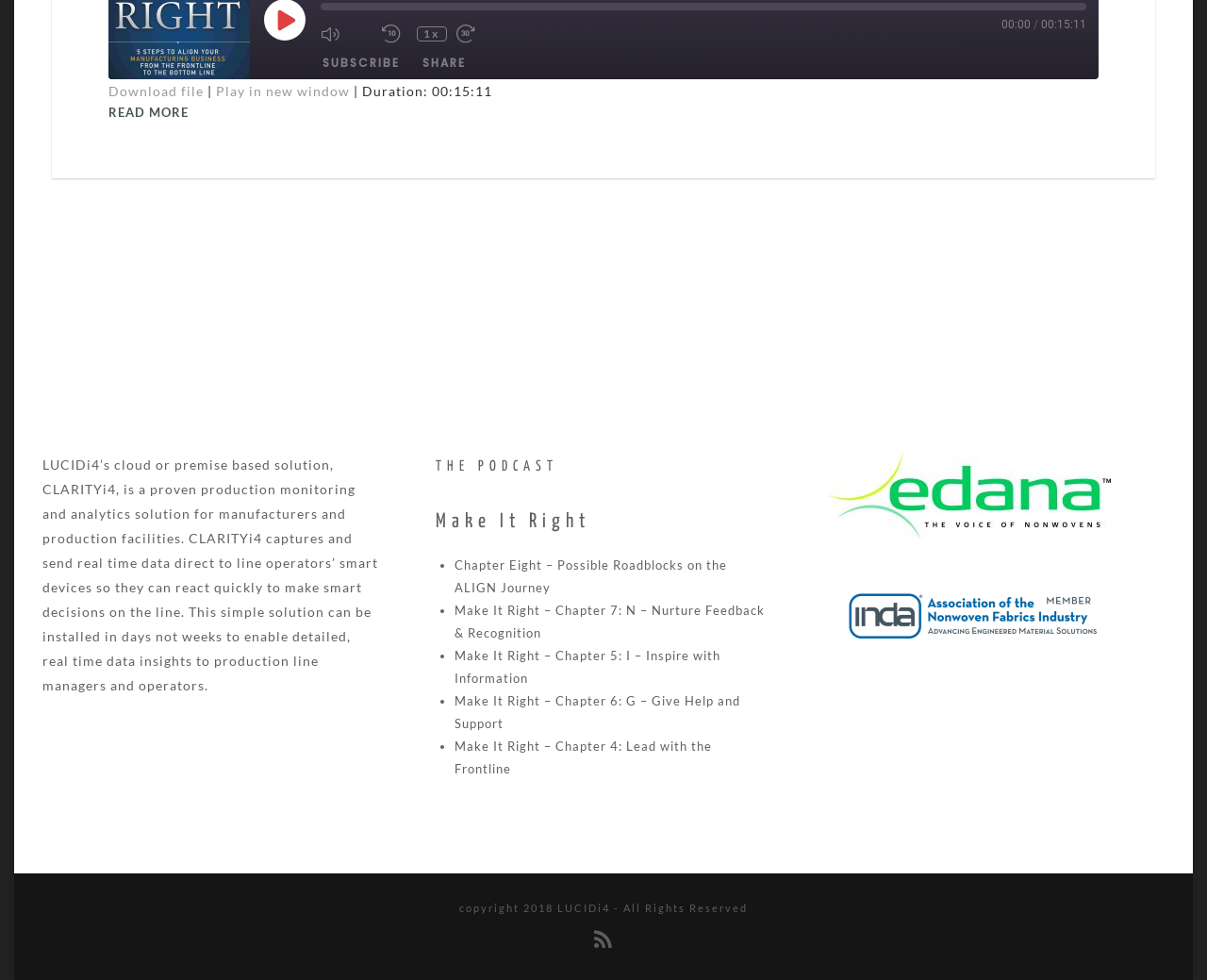Using the information from the screenshot, answer the following question thoroughly:
What is the name of the podcast?

The name of the podcast is 'Make It Right', which is mentioned on the webpage as a heading, and also appears in the links to different chapters of the podcast.